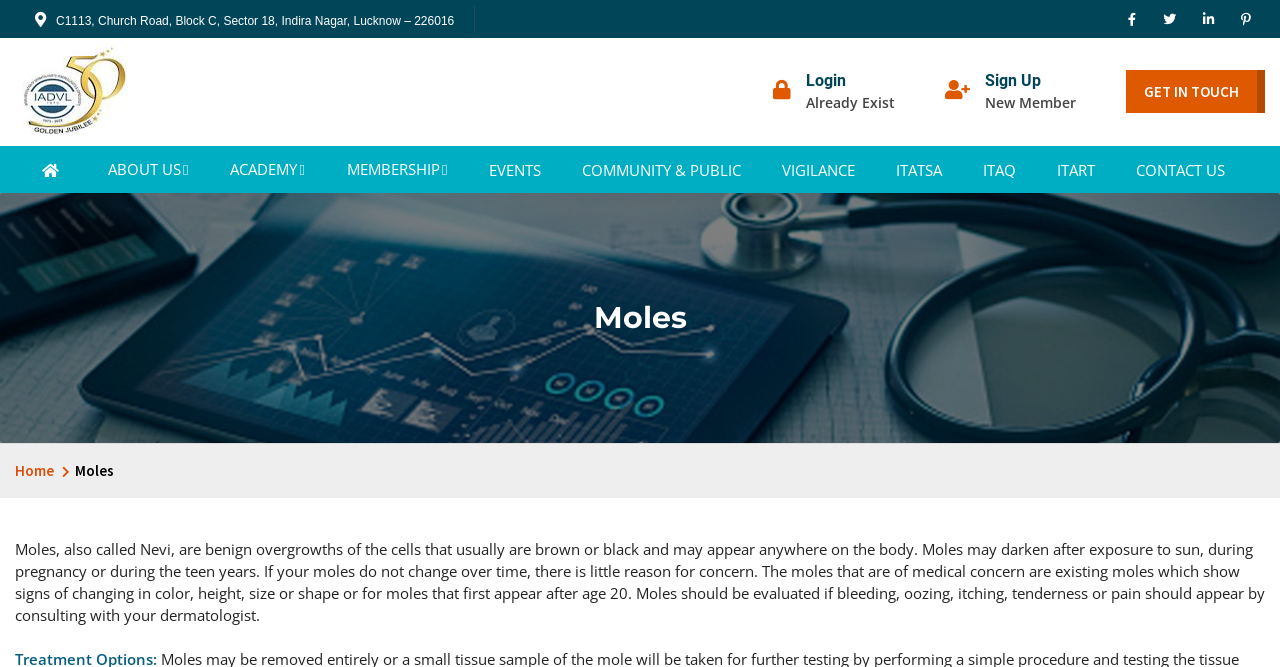Specify the bounding box coordinates (top-left x, top-left y, bottom-right x, bottom-right y) of the UI element in the screenshot that matches this description: Get in Touch

[0.88, 0.105, 0.988, 0.169]